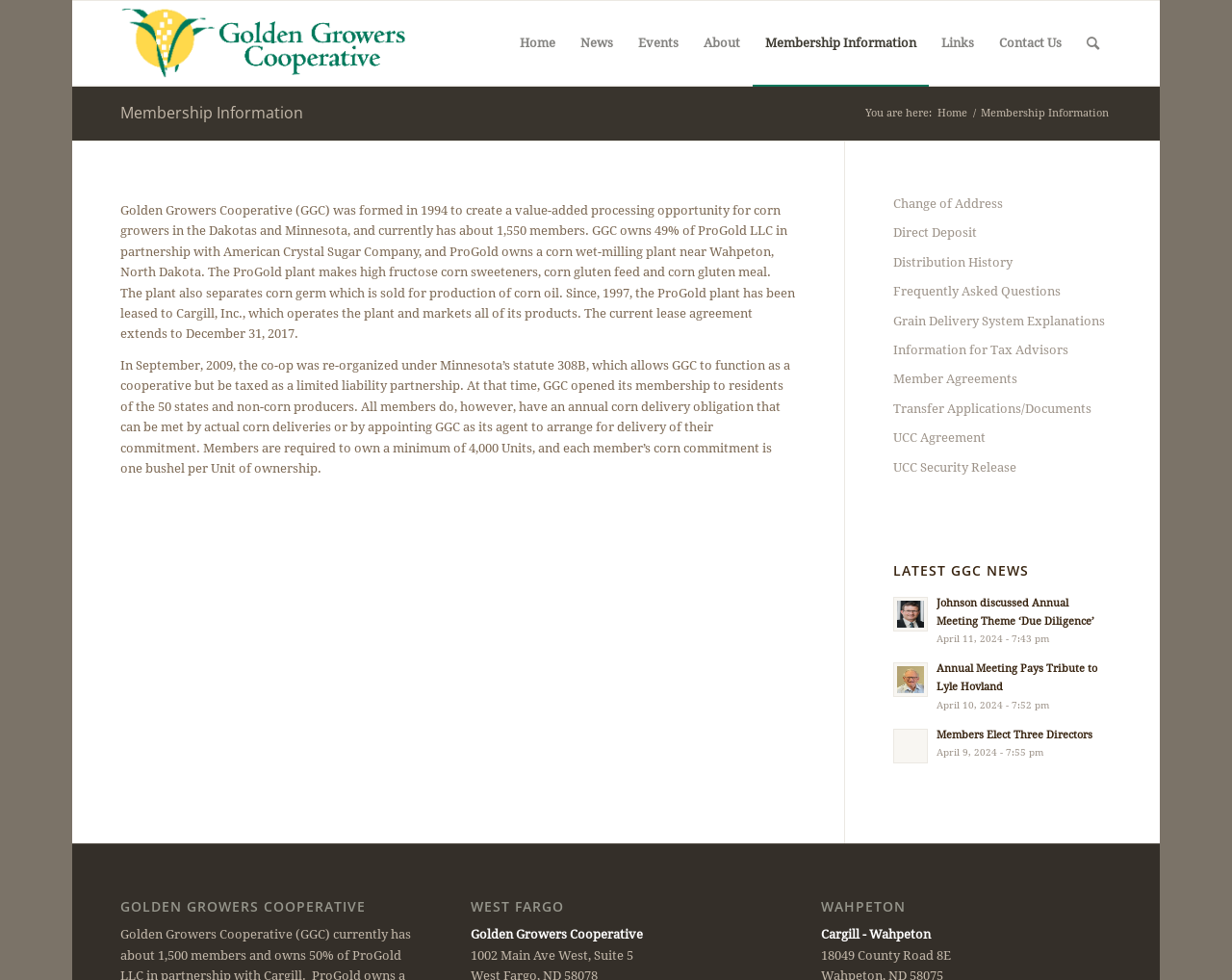Please identify the bounding box coordinates of the area that needs to be clicked to follow this instruction: "Click the 'Search' link".

[0.872, 0.001, 0.902, 0.087]